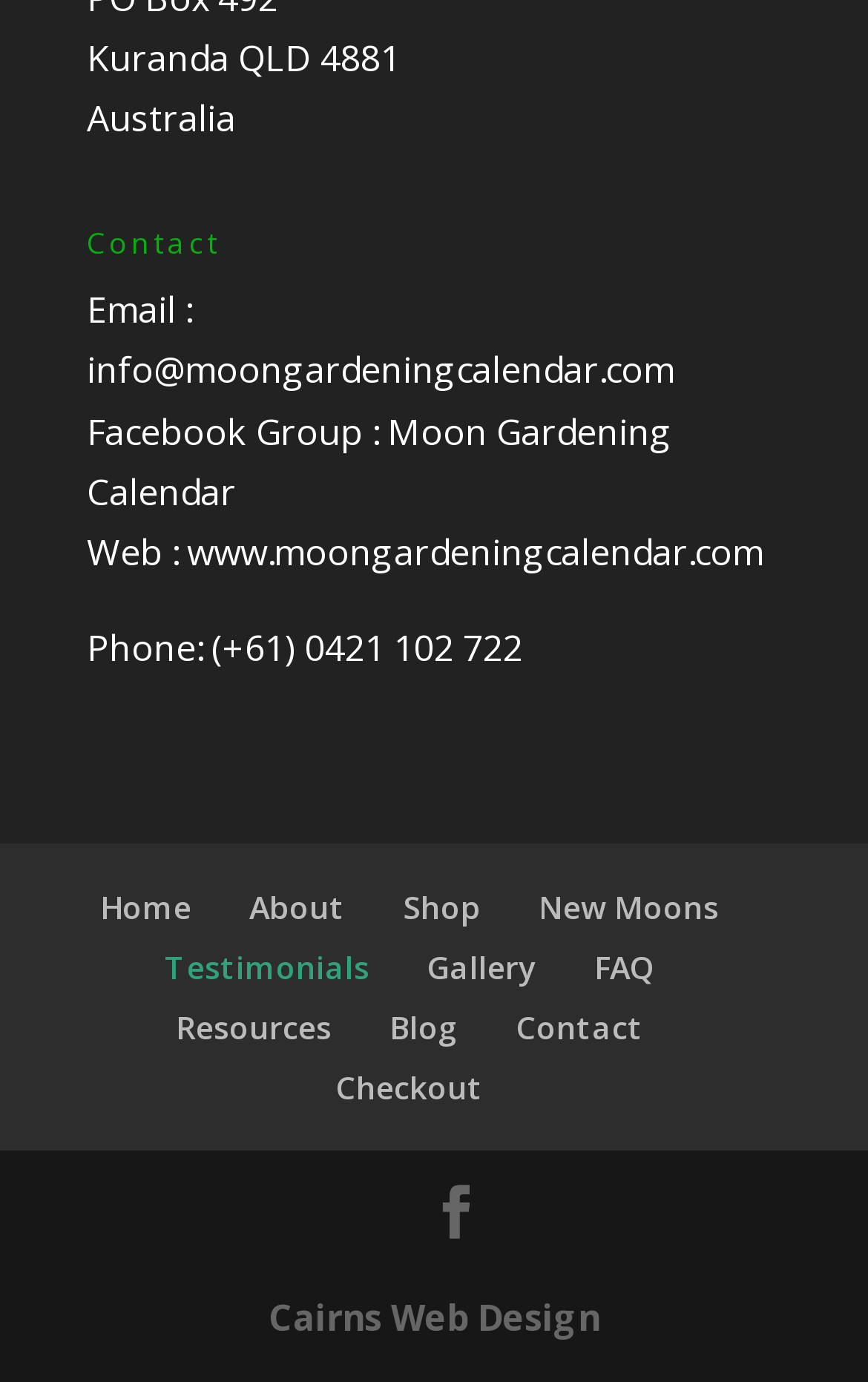Is there a Facebook group for Moon Gardening Calendar?
Use the information from the image to give a detailed answer to the question.

I found the Facebook group by looking at the 'Contact' section, where it says 'Facebook Group :' and provides a link to the group 'Moon Gardening Calendar'.